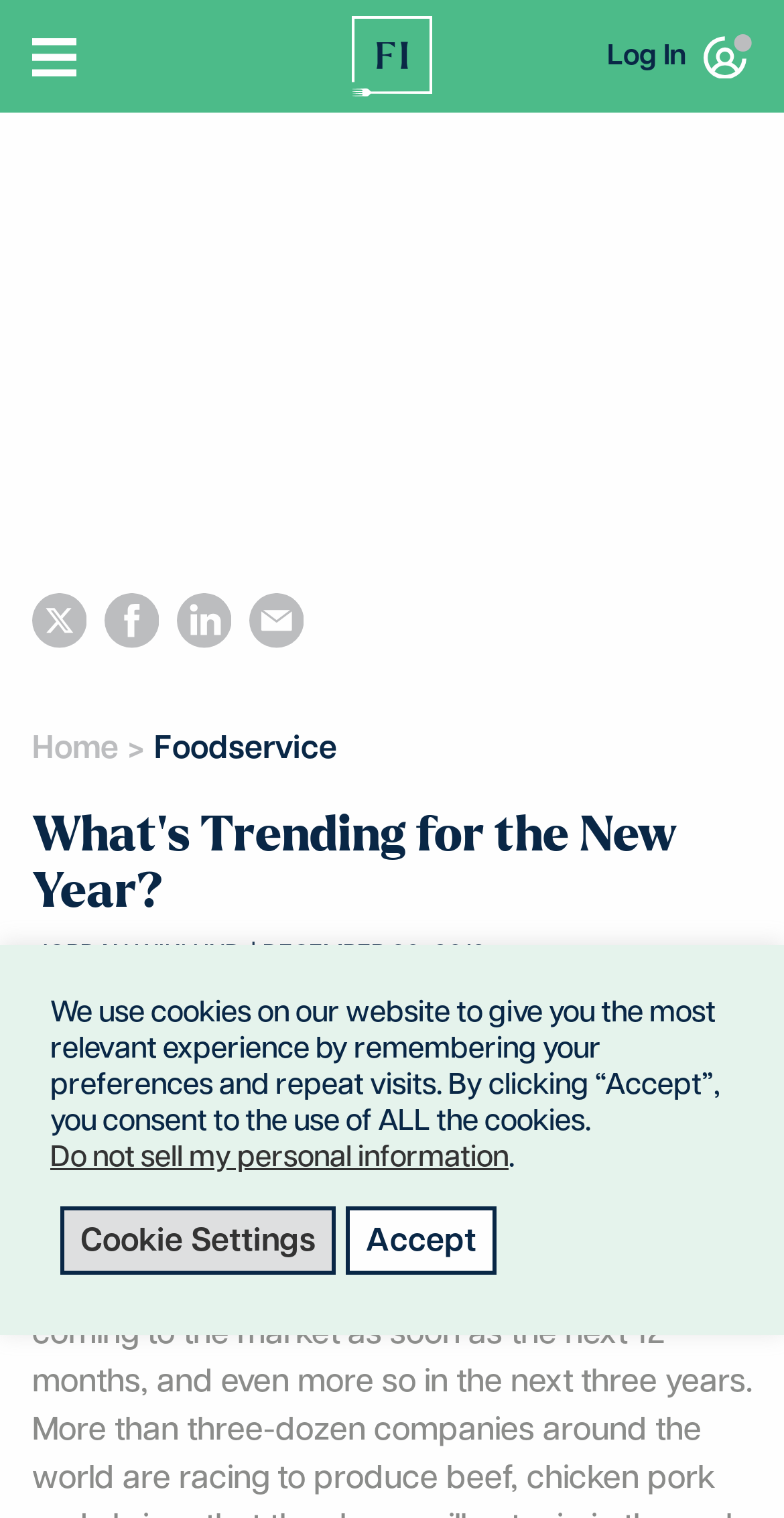What social media platforms are available for sharing?
Respond to the question with a single word or phrase according to the image.

Twitter, Facebook, LinkedIn